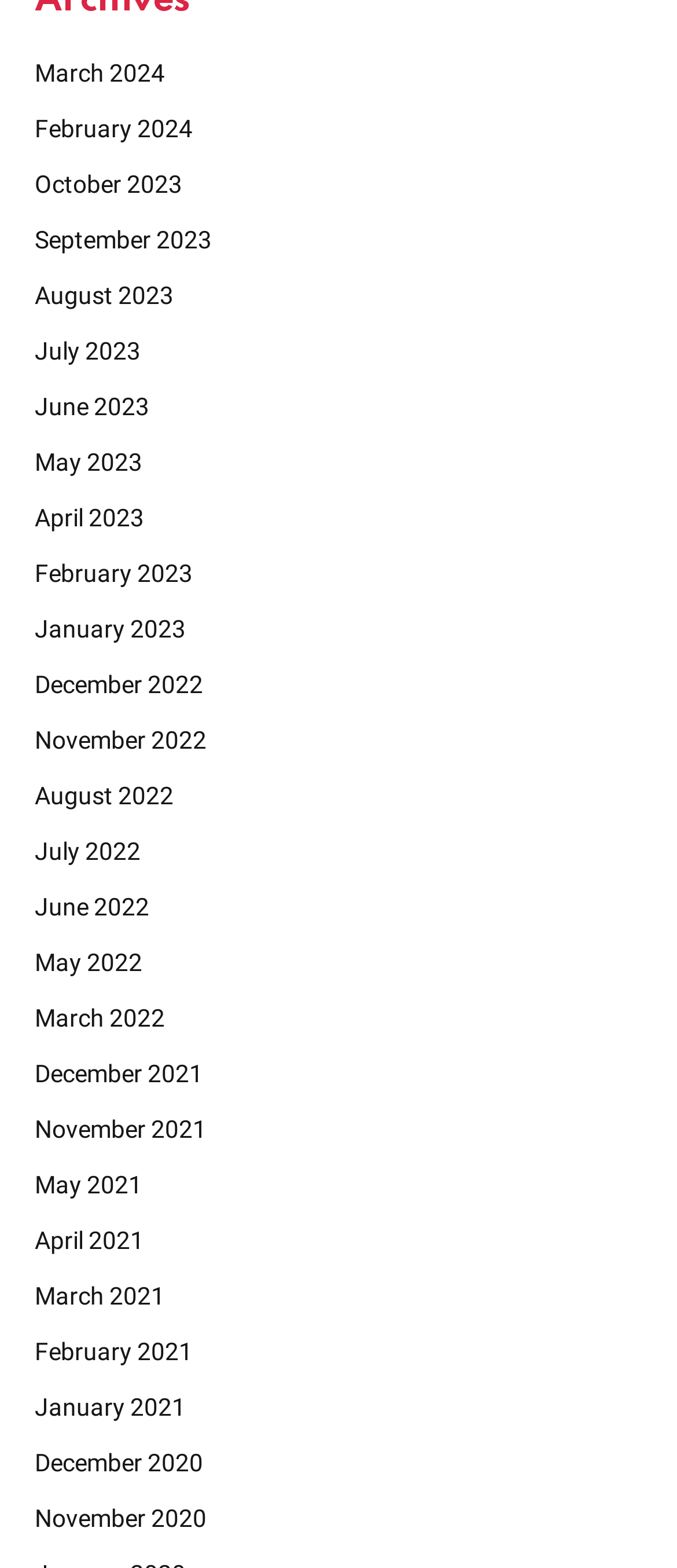Look at the image and give a detailed response to the following question: Is there a link for April 2022?

After carefully examining the list of links, I did not find any link related to April 2022.